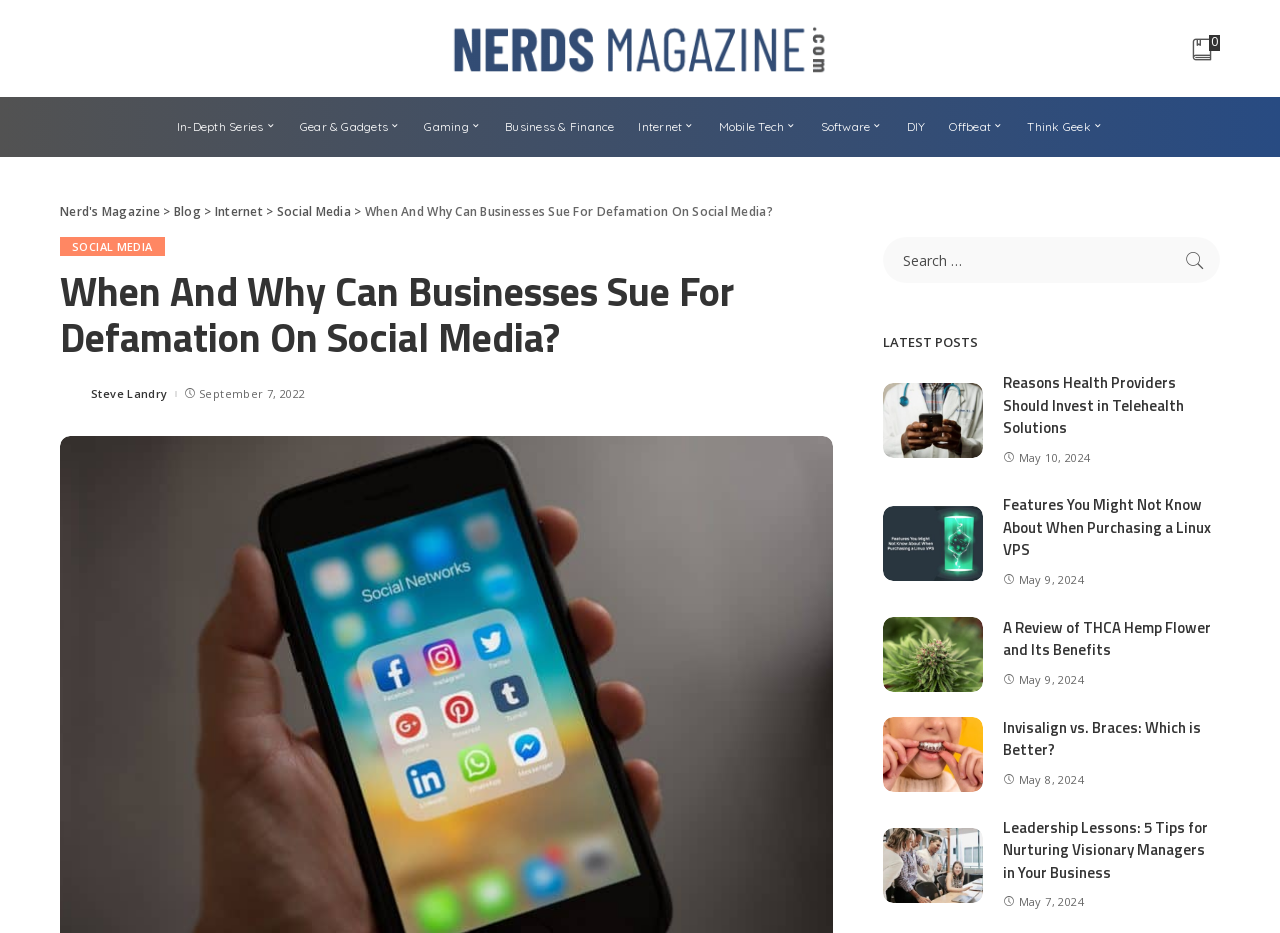Please identify the bounding box coordinates of the element I need to click to follow this instruction: "Click on the 'Invisalign vs. Braces: Which is Better?' link".

[0.784, 0.767, 0.938, 0.816]